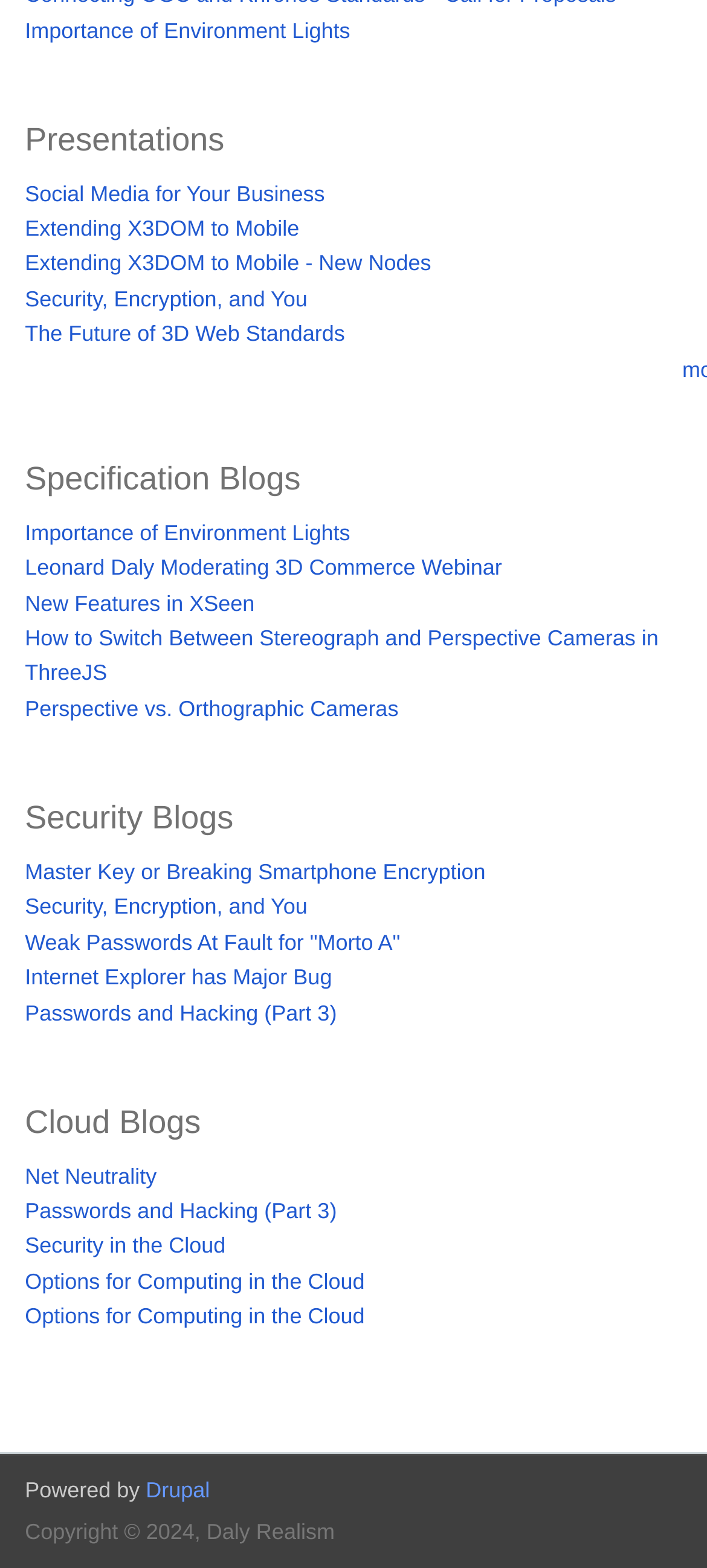Select the bounding box coordinates of the element I need to click to carry out the following instruction: "Go to 'Drupal'".

[0.206, 0.942, 0.297, 0.958]